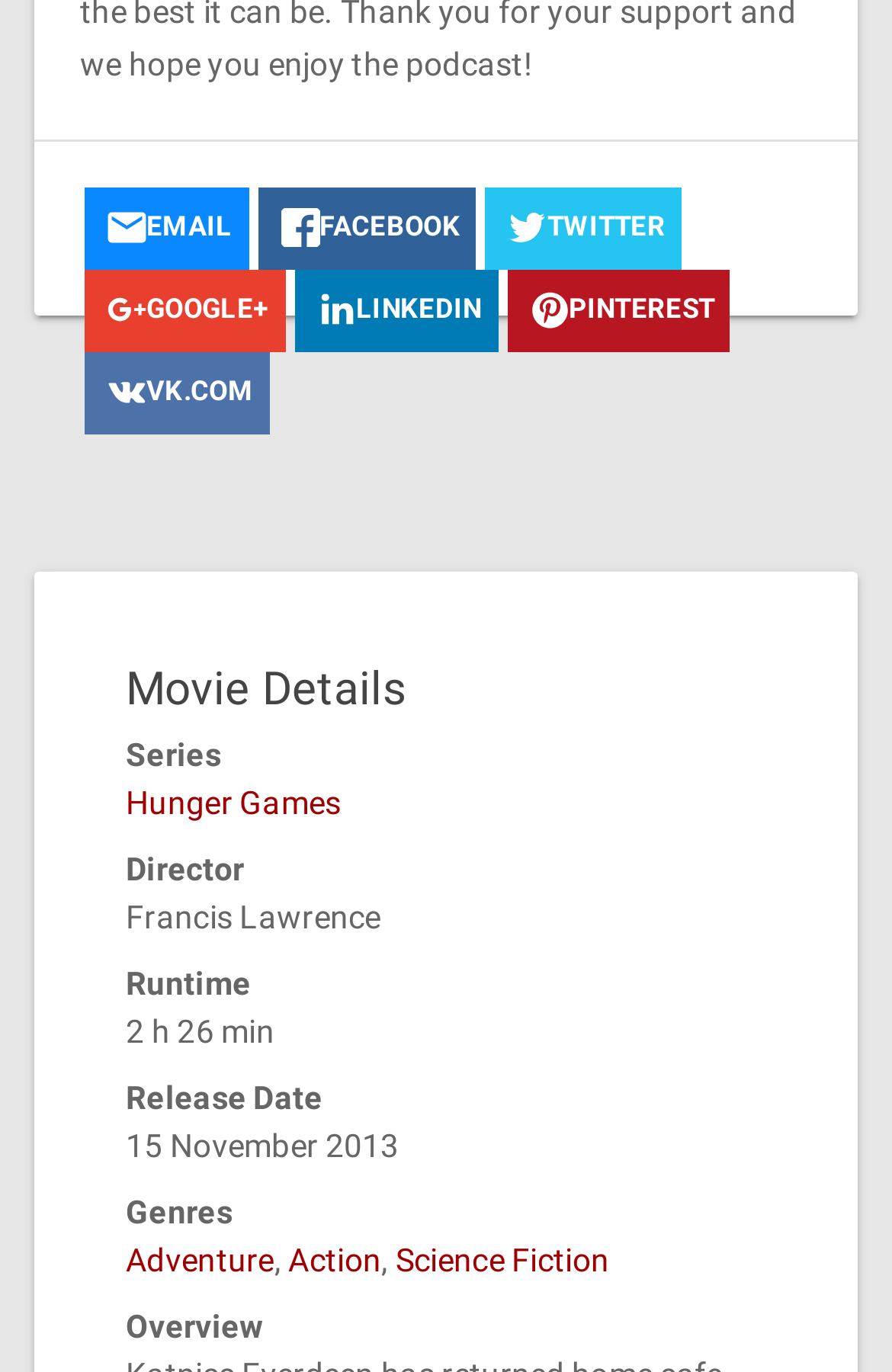Find the bounding box coordinates of the element I should click to carry out the following instruction: "Read movie overview".

[0.141, 0.954, 0.294, 0.98]